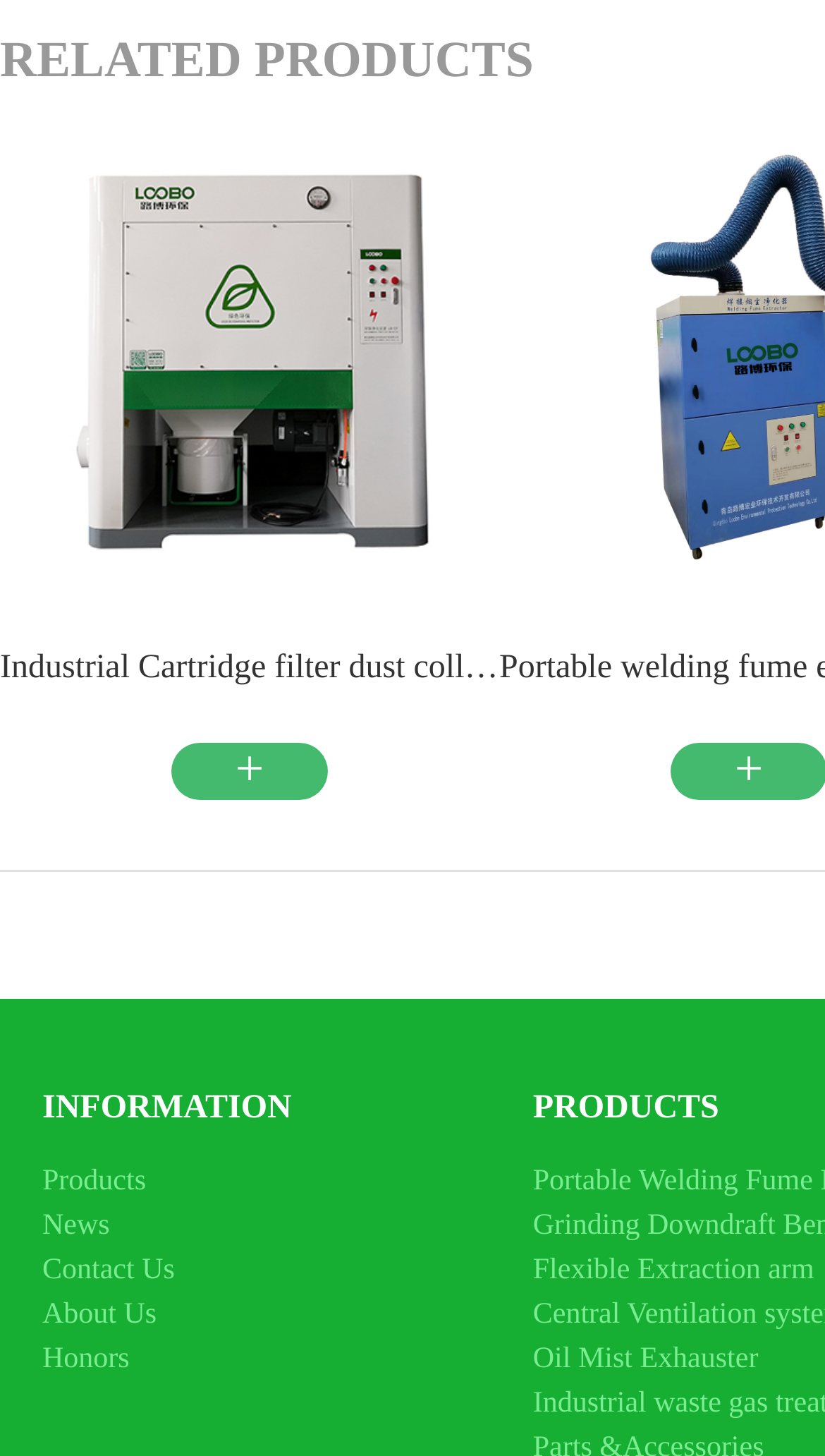What is the main category of products?
Based on the screenshot, give a detailed explanation to answer the question.

Based on the link text 'Industrial Cartridge filter dust collector machine' which is prominently displayed on the webpage, it can be inferred that the main category of products is related to industrial cartridge filter dust collector machines.